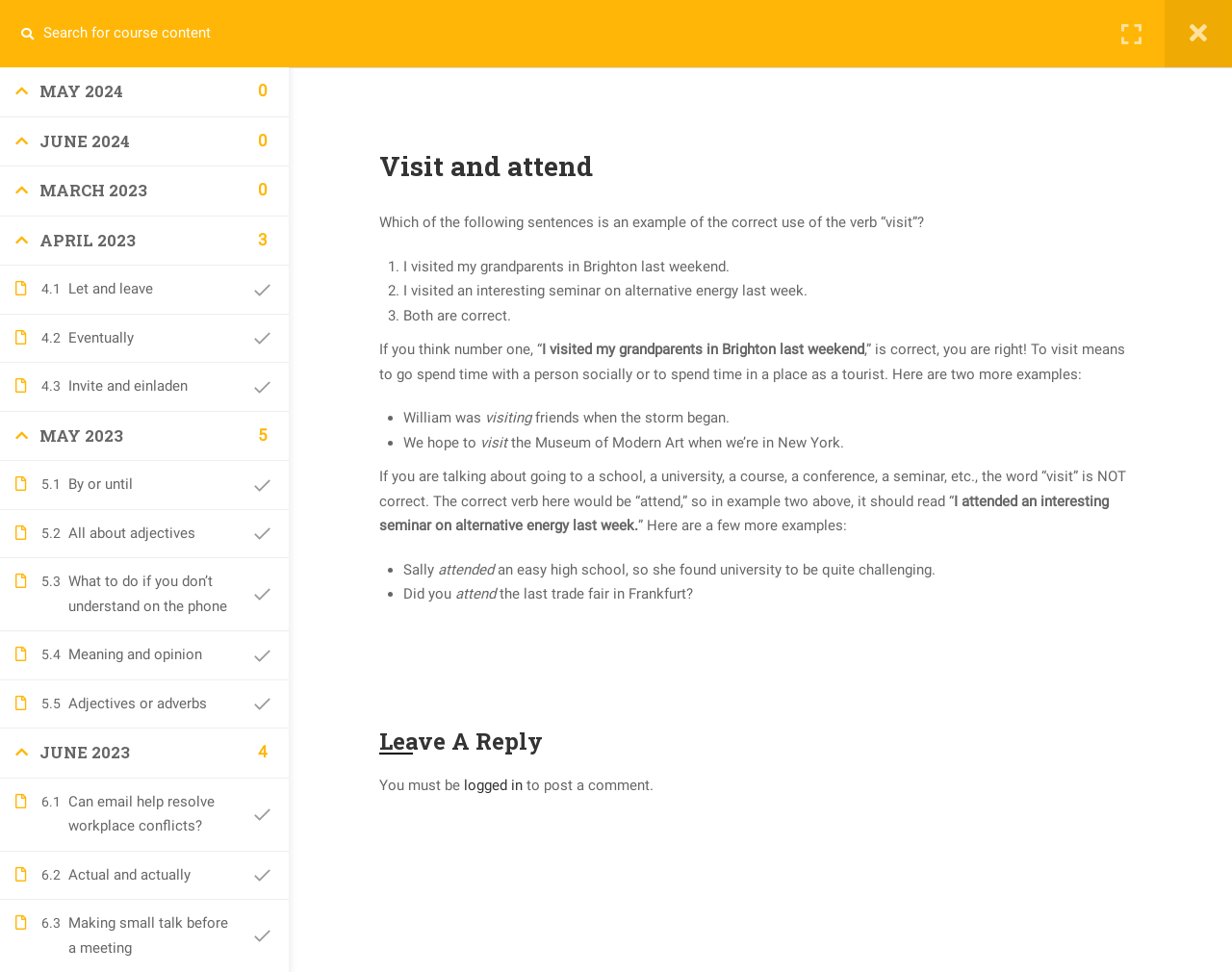Provide a brief response in the form of a single word or phrase:
How many links are there in the layout table with the heading 'MAY 2024'?

1